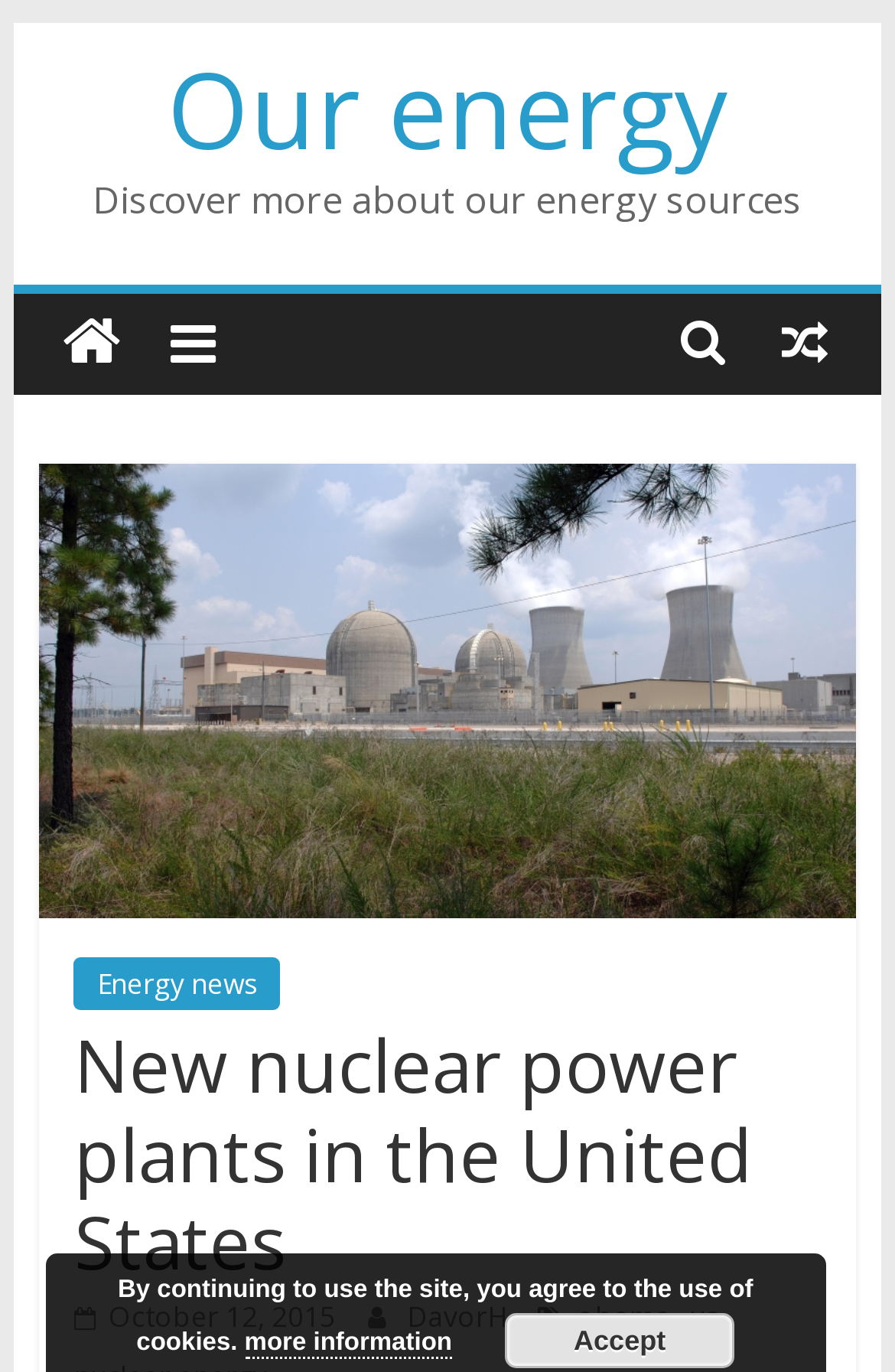Locate the bounding box coordinates of the clickable area to execute the instruction: "Learn more about new nuclear power plants in the United States". Provide the coordinates as four float numbers between 0 and 1, represented as [left, top, right, bottom].

[0.083, 0.736, 0.917, 0.938]